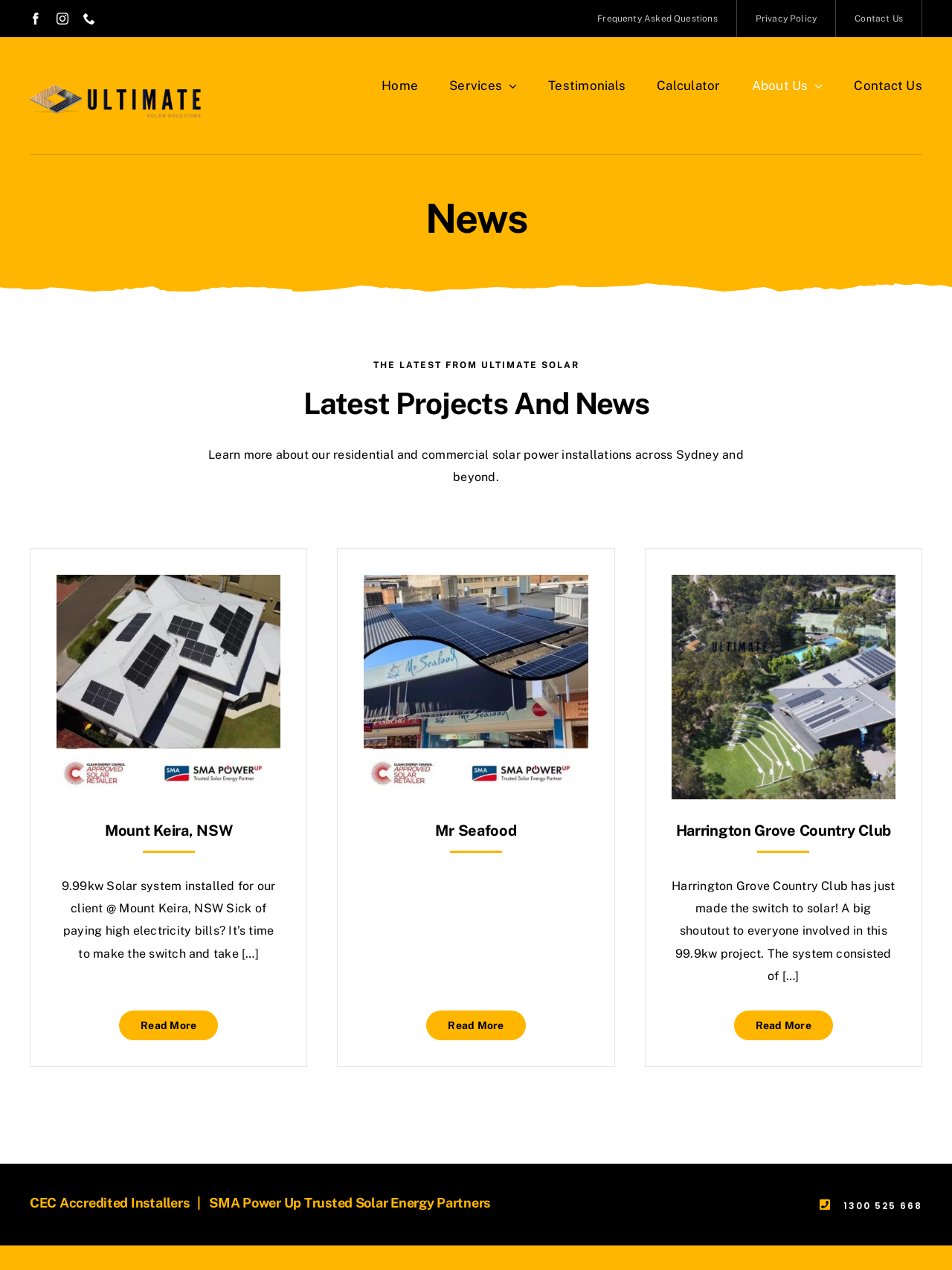What is the name of the company?
Refer to the image and offer an in-depth and detailed answer to the question.

The name of the company can be found in the heading 'News' at the top of the webpage, which reads 'News - Ultimate Solar'. This suggests that the webpage is related to a company called Ultimate Solar, which is likely a solar energy company.